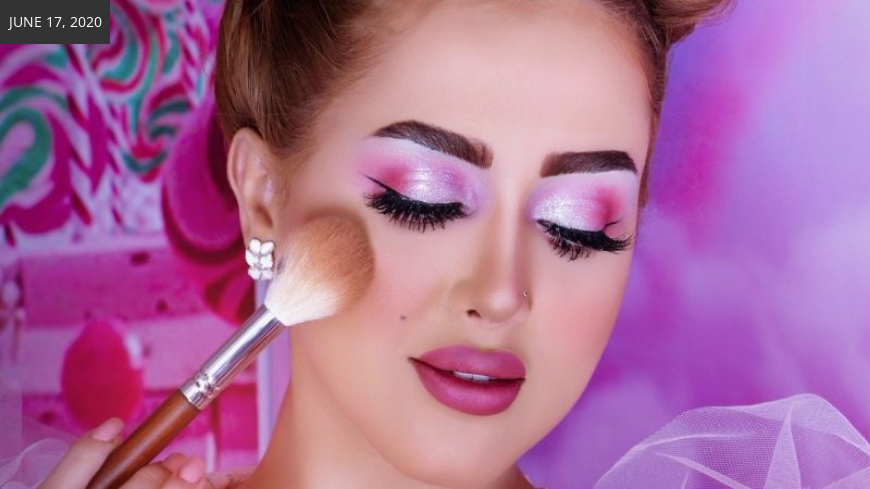What is the date displayed in the image? Examine the screenshot and reply using just one word or a brief phrase.

June 17, 2020